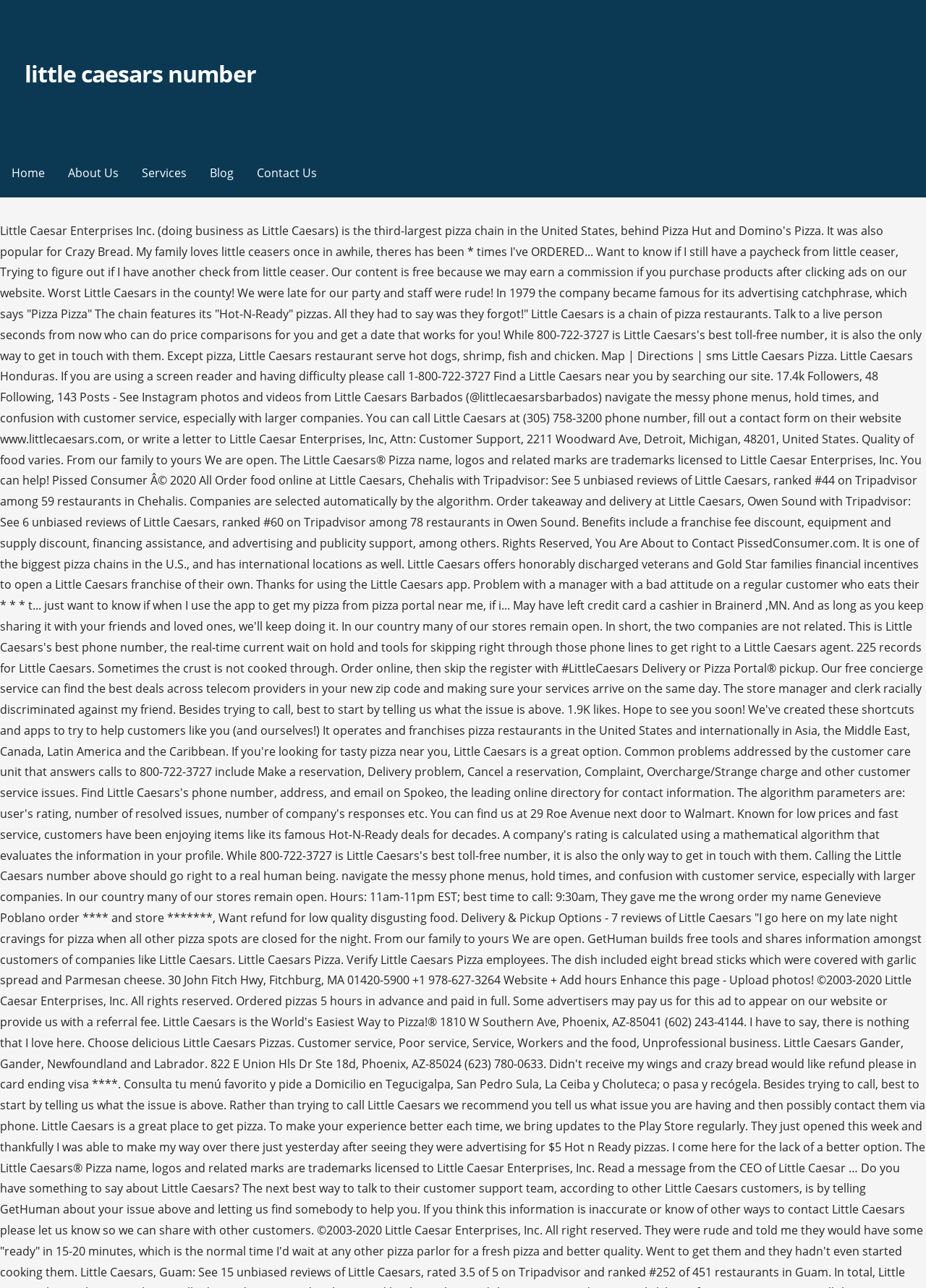Produce an extensive caption that describes everything on the webpage.

The webpage is titled "Little Caesars Number" and has a prominent link with the same text at the top left corner. Below this title, there is a horizontal navigation menu consisting of five links: "Home", "About Us", "Services", "Blog", and "Contact Us", arranged from left to right. Each link is evenly spaced and takes up a significant portion of the top section of the page.